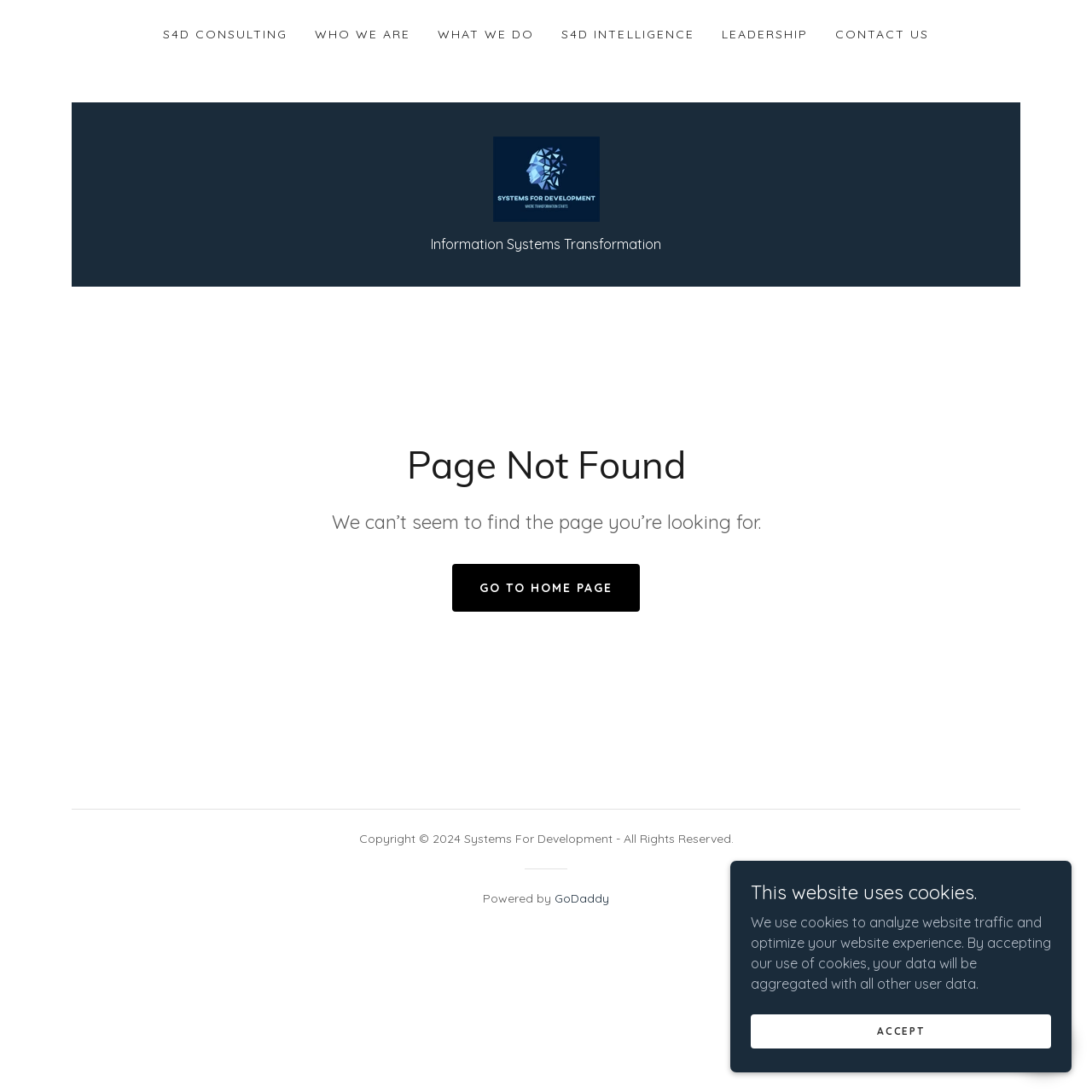What is the topic of the main content on the page?
Using the image as a reference, give a one-word or short phrase answer.

Information Systems Transformation